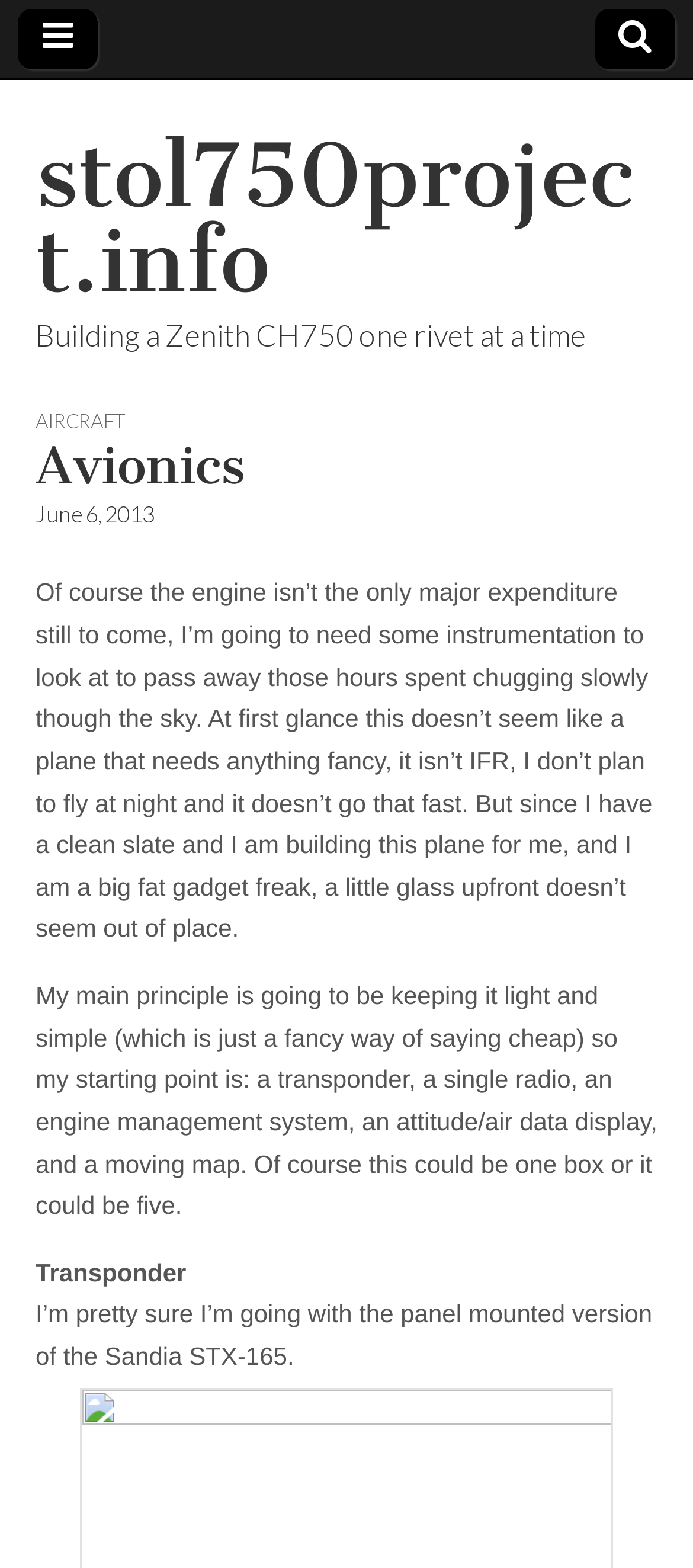What type of transponder is the author considering?
Provide an in-depth and detailed answer to the question.

The author mentions 'I’m pretty sure I’m going with the panel mounted version of the Sandia STX-165' when discussing transponders, indicating that they are considering the Sandia STX-165.